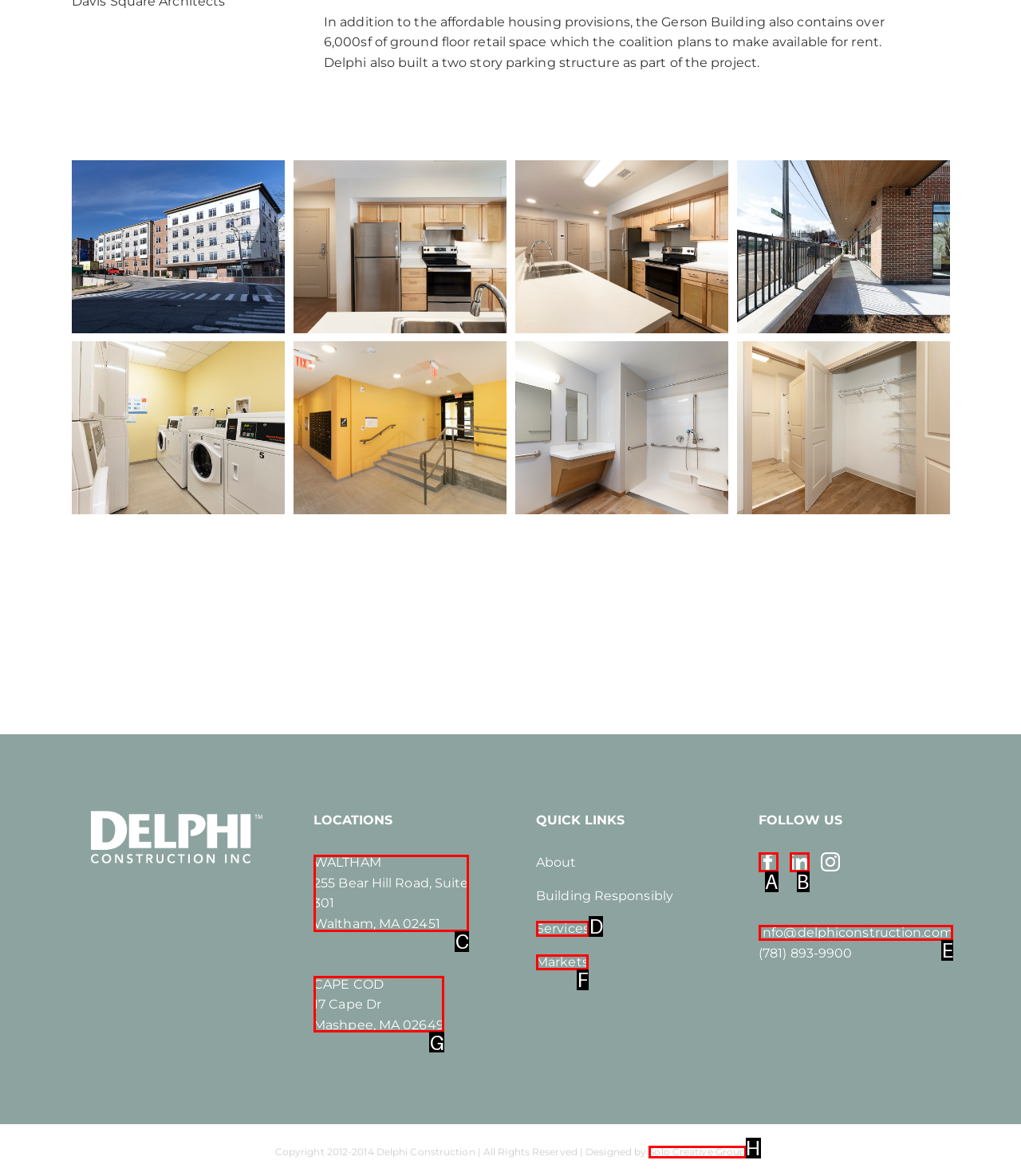Choose the HTML element that corresponds to the description: Solo Creative Group
Provide the answer by selecting the letter from the given choices.

H